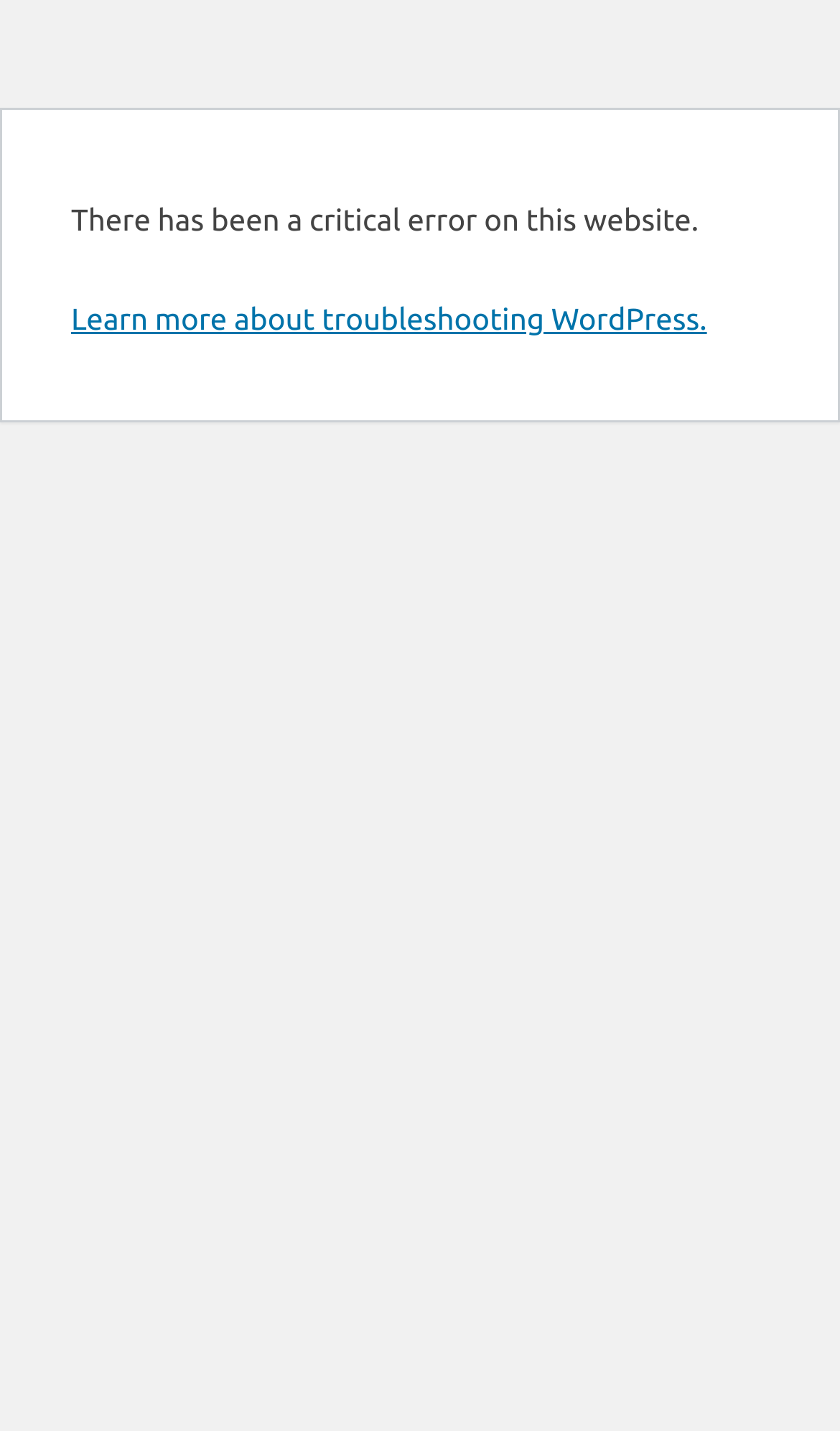Using the provided element description, identify the bounding box coordinates as (top-left x, top-left y, bottom-right x, bottom-right y). Ensure all values are between 0 and 1. Description: Learn more about troubleshooting WordPress.

[0.085, 0.211, 0.842, 0.235]